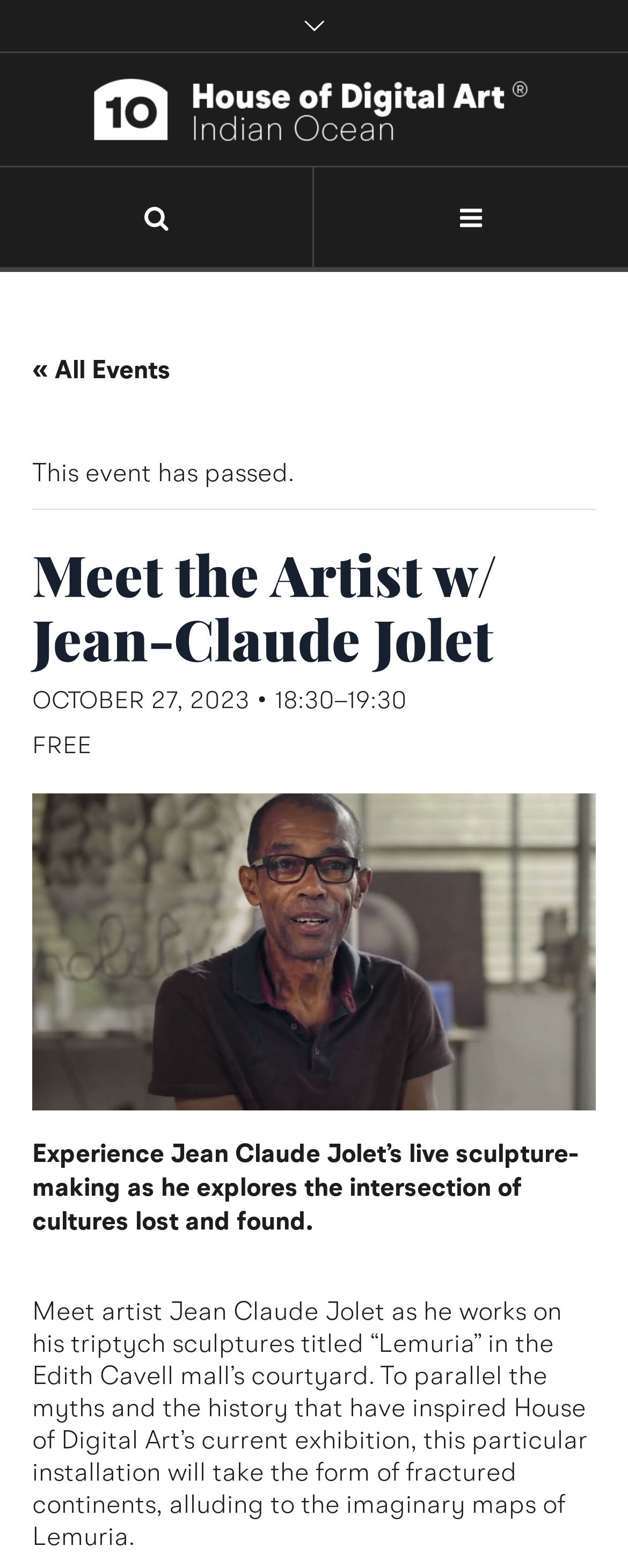Provide a short answer using a single word or phrase for the following question: 
What is the location of the event?

Edith Cavell mall’s courtyard